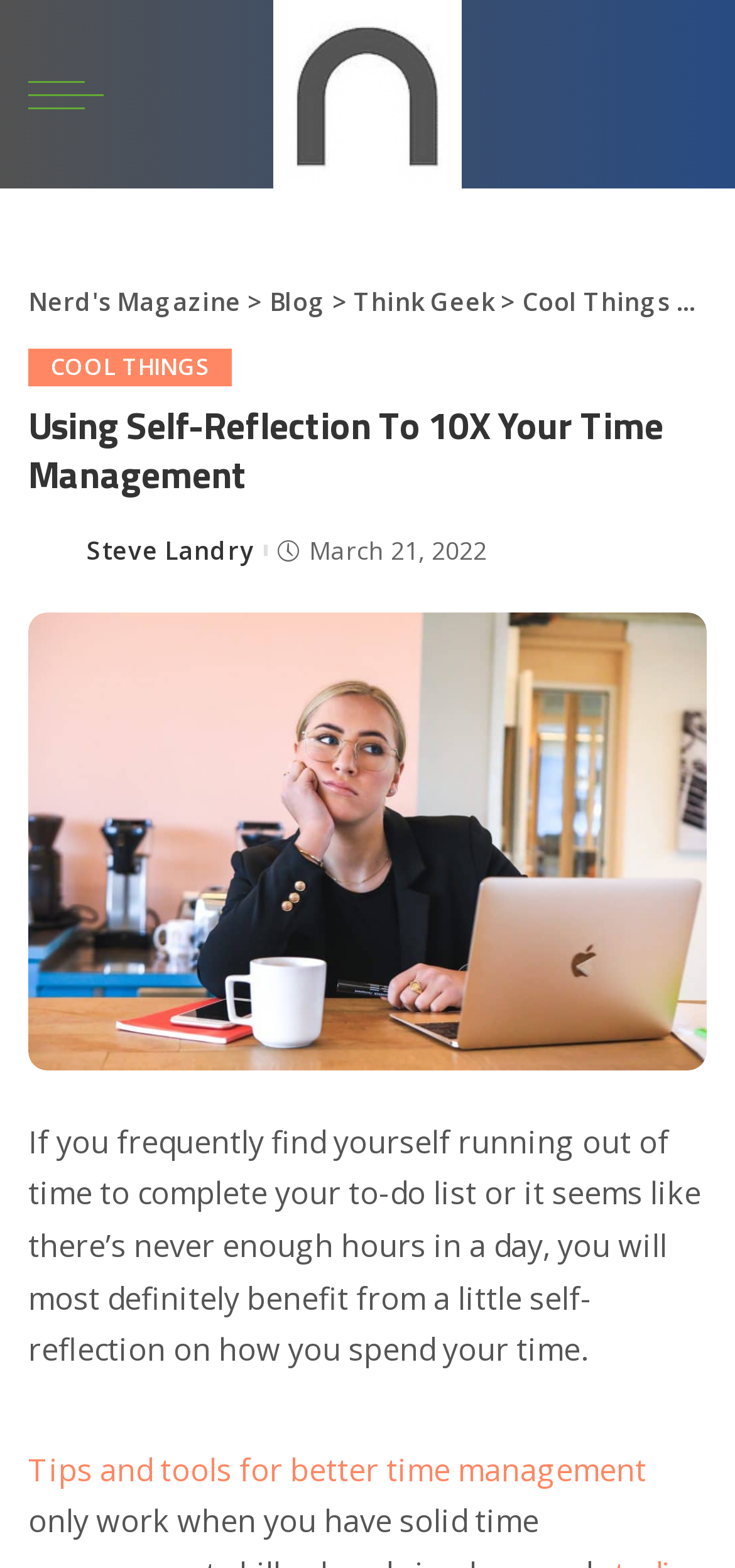Find the bounding box of the UI element described as: "Blog". The bounding box coordinates should be given as four float values between 0 and 1, i.e., [left, top, right, bottom].

[0.366, 0.181, 0.444, 0.203]